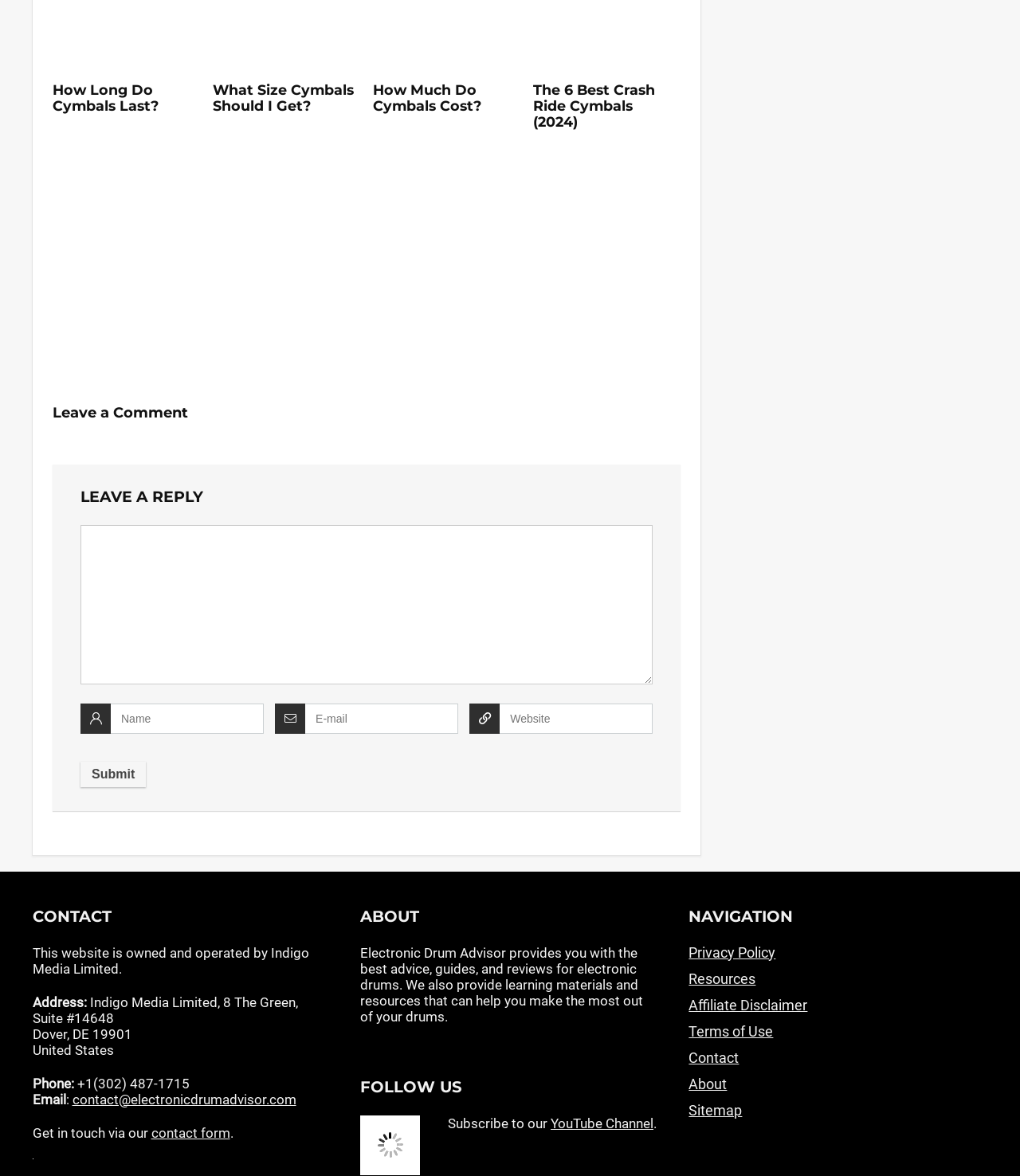Could you indicate the bounding box coordinates of the region to click in order to complete this instruction: "Leave a comment".

[0.052, 0.343, 0.184, 0.358]